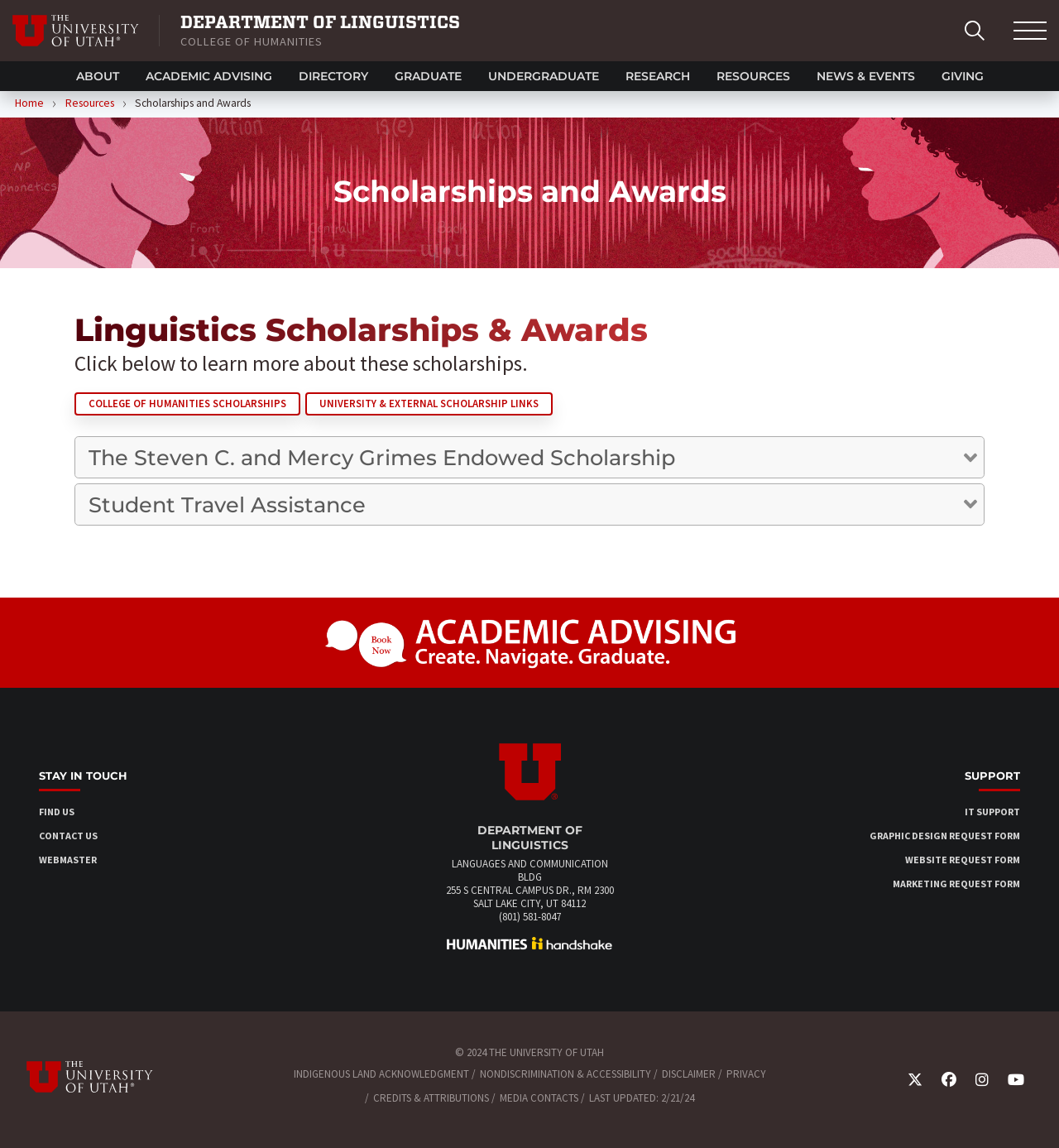What is the location of the department?
Refer to the image and respond with a one-word or short-phrase answer.

LANGUAGES AND COMMUNICATION BLDG, RM 2300, SALT LAKE CITY, UT 84112